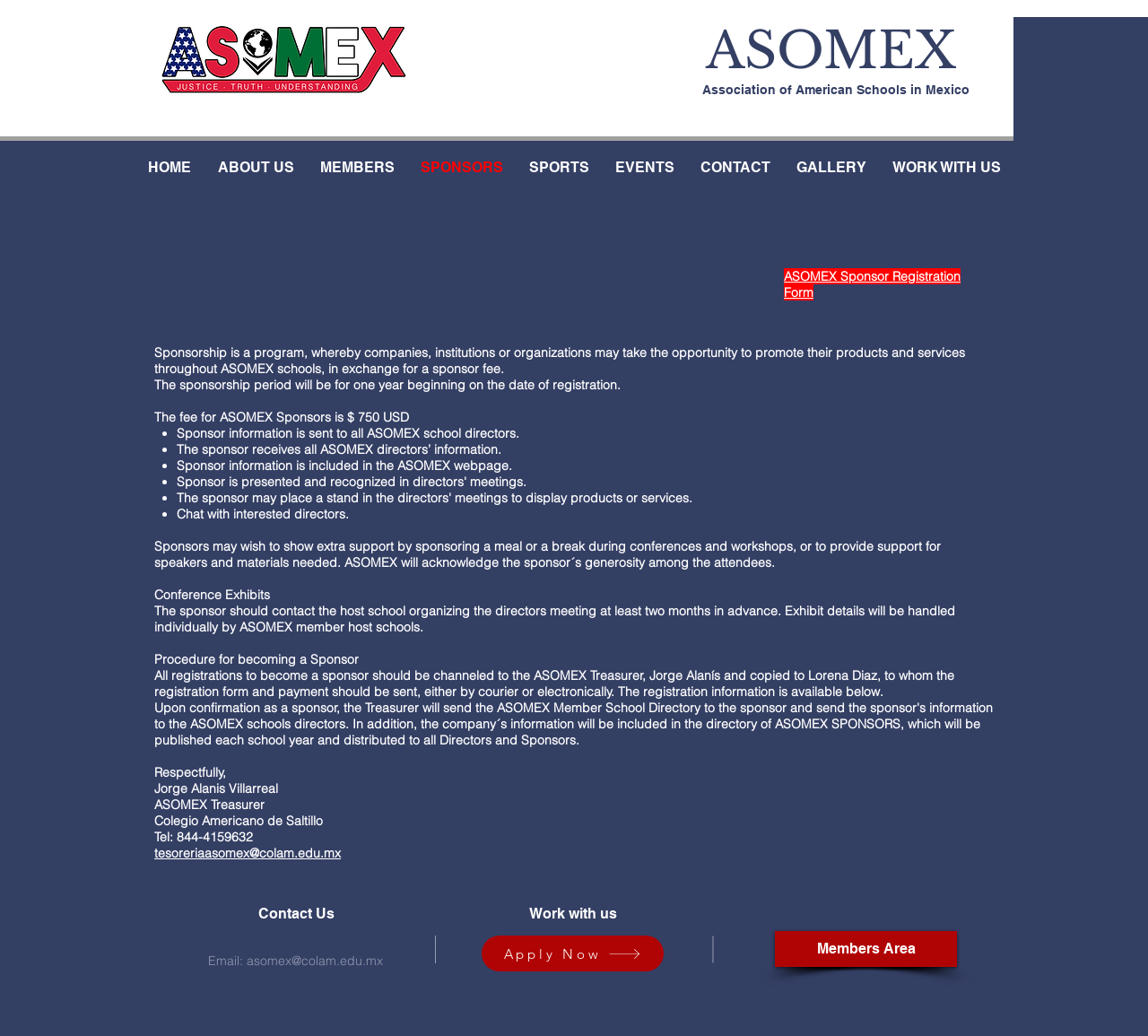Could you indicate the bounding box coordinates of the region to click in order to complete this instruction: "Register as a sponsor".

[0.683, 0.259, 0.837, 0.29]